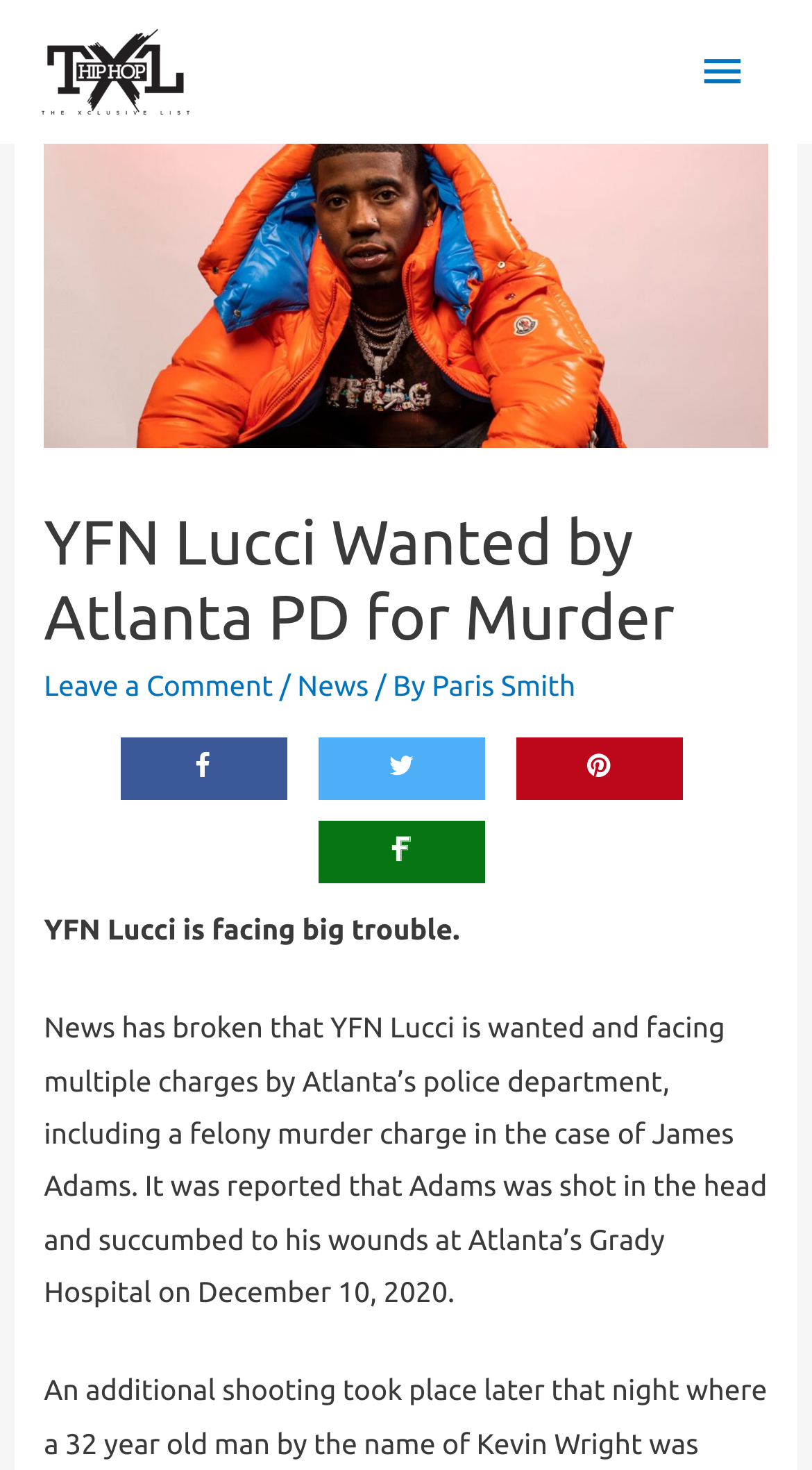Identify the text that serves as the heading for the webpage and generate it.

YFN Lucci Wanted by Atlanta PD for Murder